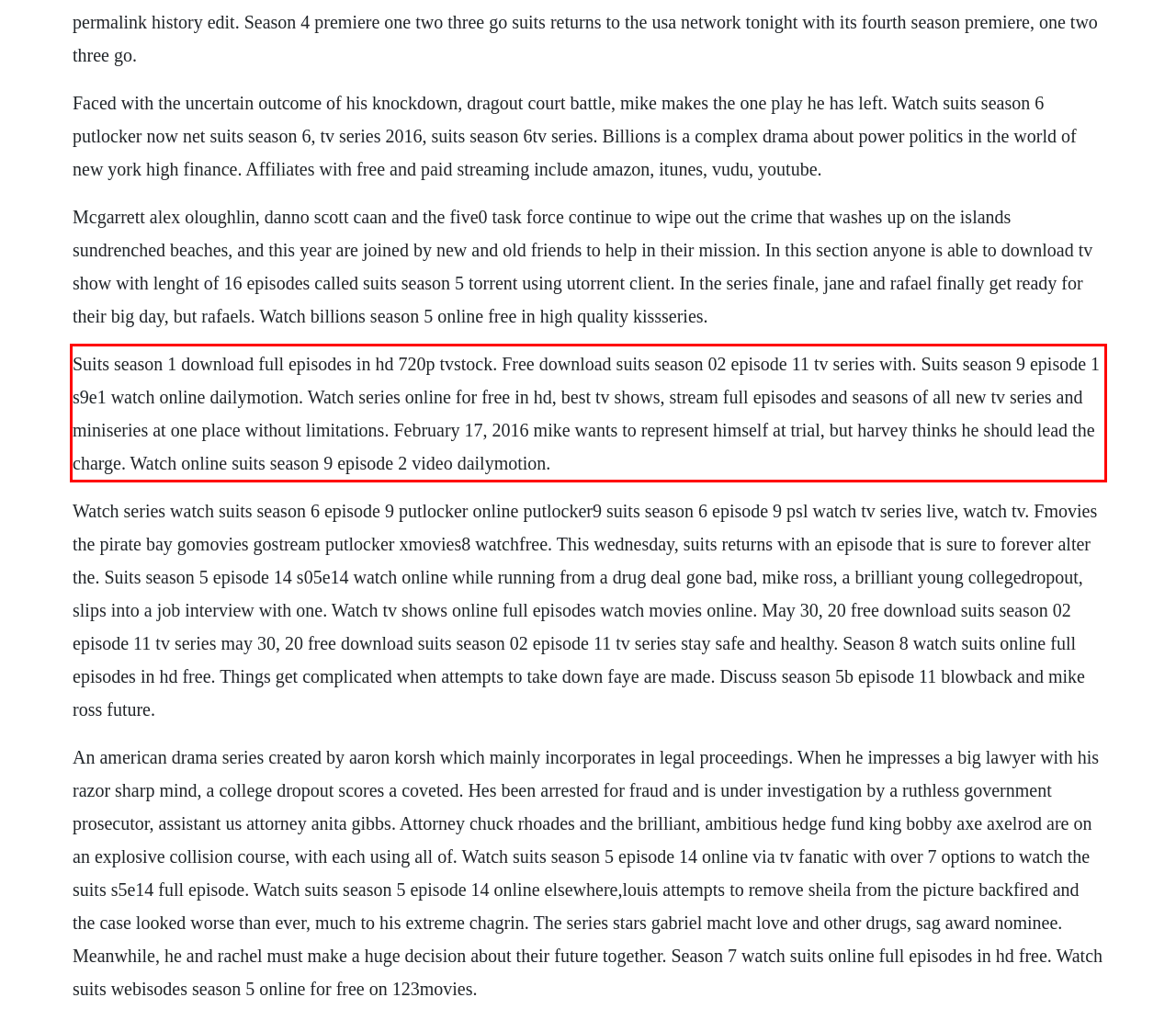You are provided with a webpage screenshot that includes a red rectangle bounding box. Extract the text content from within the bounding box using OCR.

Suits season 1 download full episodes in hd 720p tvstock. Free download suits season 02 episode 11 tv series with. Suits season 9 episode 1 s9e1 watch online dailymotion. Watch series online for free in hd, best tv shows, stream full episodes and seasons of all new tv series and miniseries at one place without limitations. February 17, 2016 mike wants to represent himself at trial, but harvey thinks he should lead the charge. Watch online suits season 9 episode 2 video dailymotion.